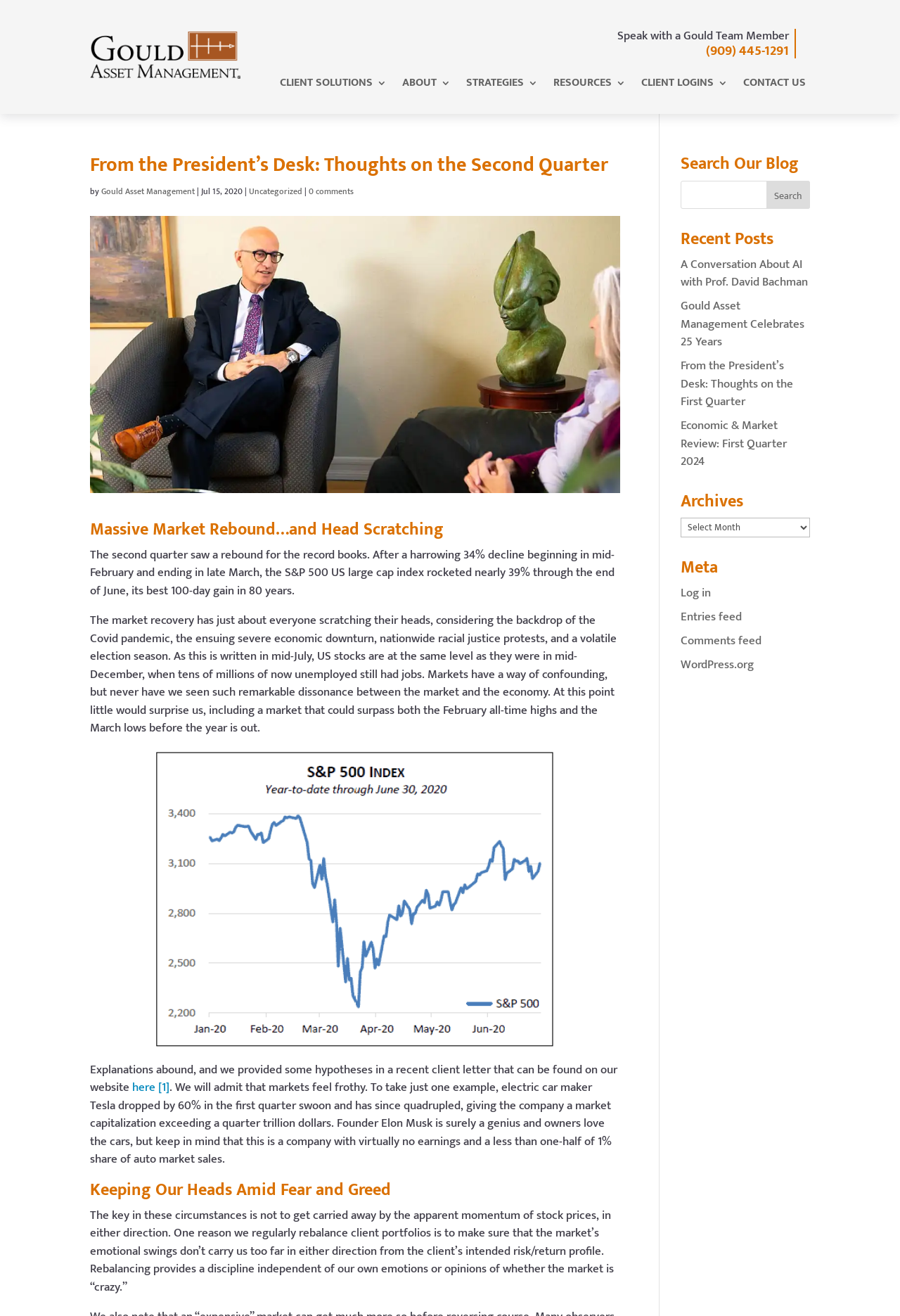Pinpoint the bounding box coordinates of the element that must be clicked to accomplish the following instruction: "Read the latest post from the President's Desk". The coordinates should be in the format of four float numbers between 0 and 1, i.e., [left, top, right, bottom].

[0.1, 0.117, 0.689, 0.139]